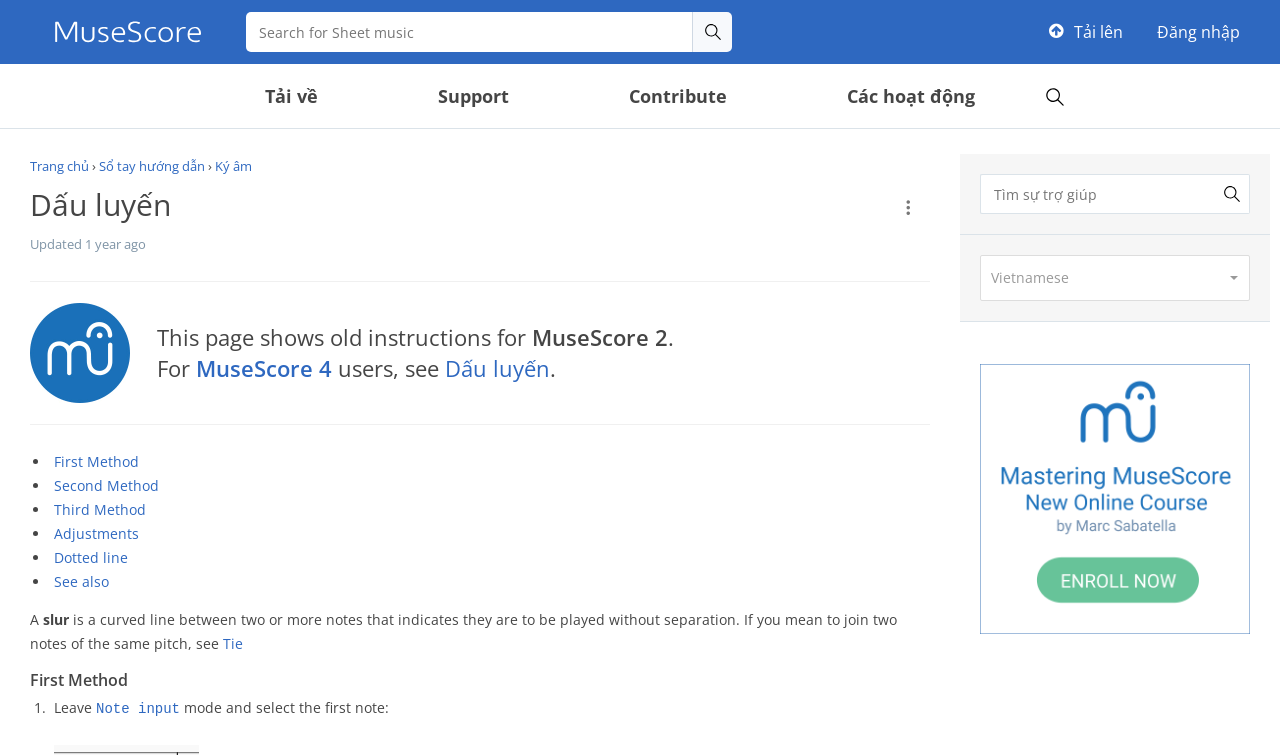Identify the bounding box of the UI component described as: "Adjustments".

[0.042, 0.693, 0.109, 0.719]